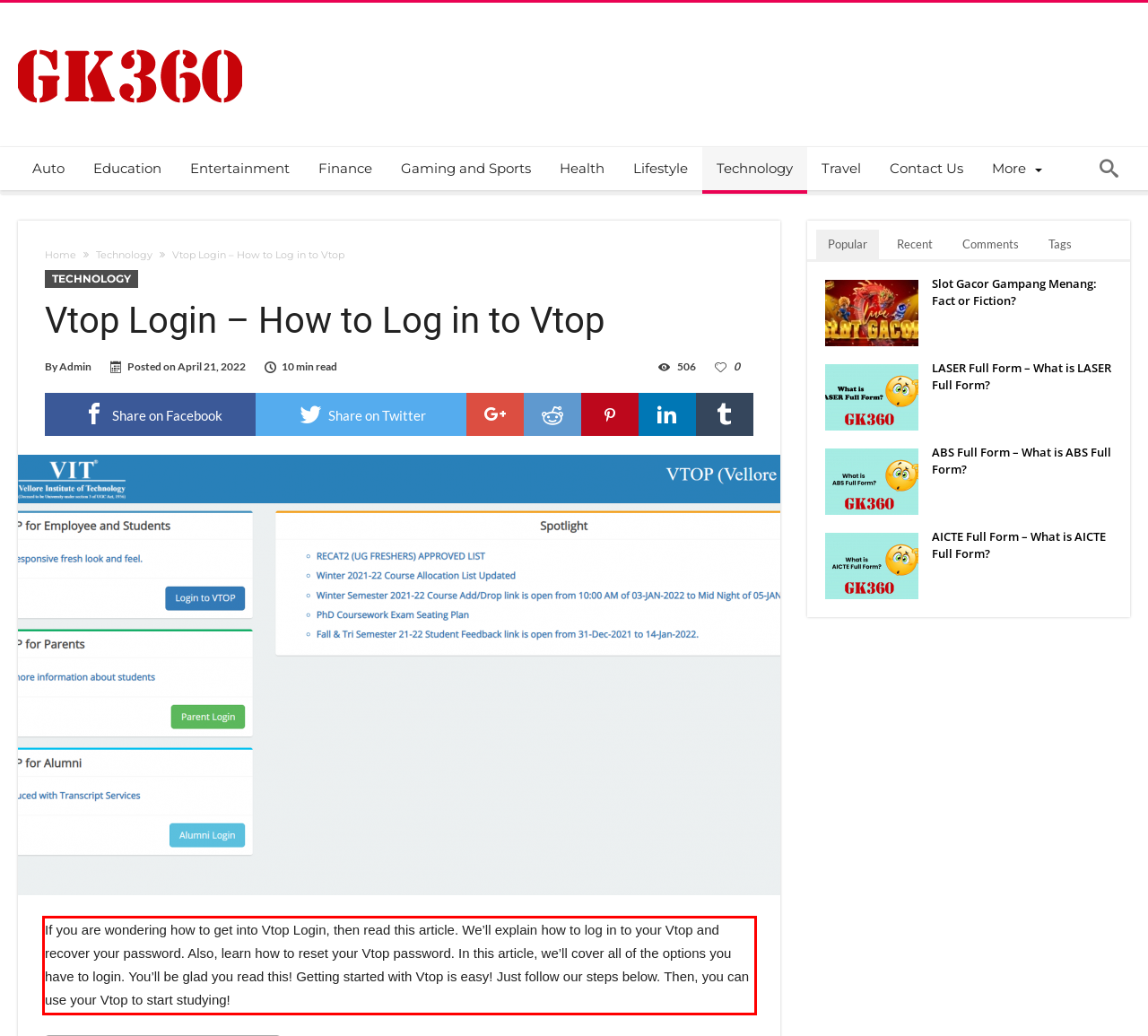Identify the red bounding box in the webpage screenshot and perform OCR to generate the text content enclosed.

If you are wondering how to get into Vtop Login, then read this article. We’ll explain how to log in to your Vtop and recover your password. Also, learn how to reset your Vtop password. In this article, we’ll cover all of the options you have to login. You’ll be glad you read this! Getting started with Vtop is easy! Just follow our steps below. Then, you can use your Vtop to start studying!